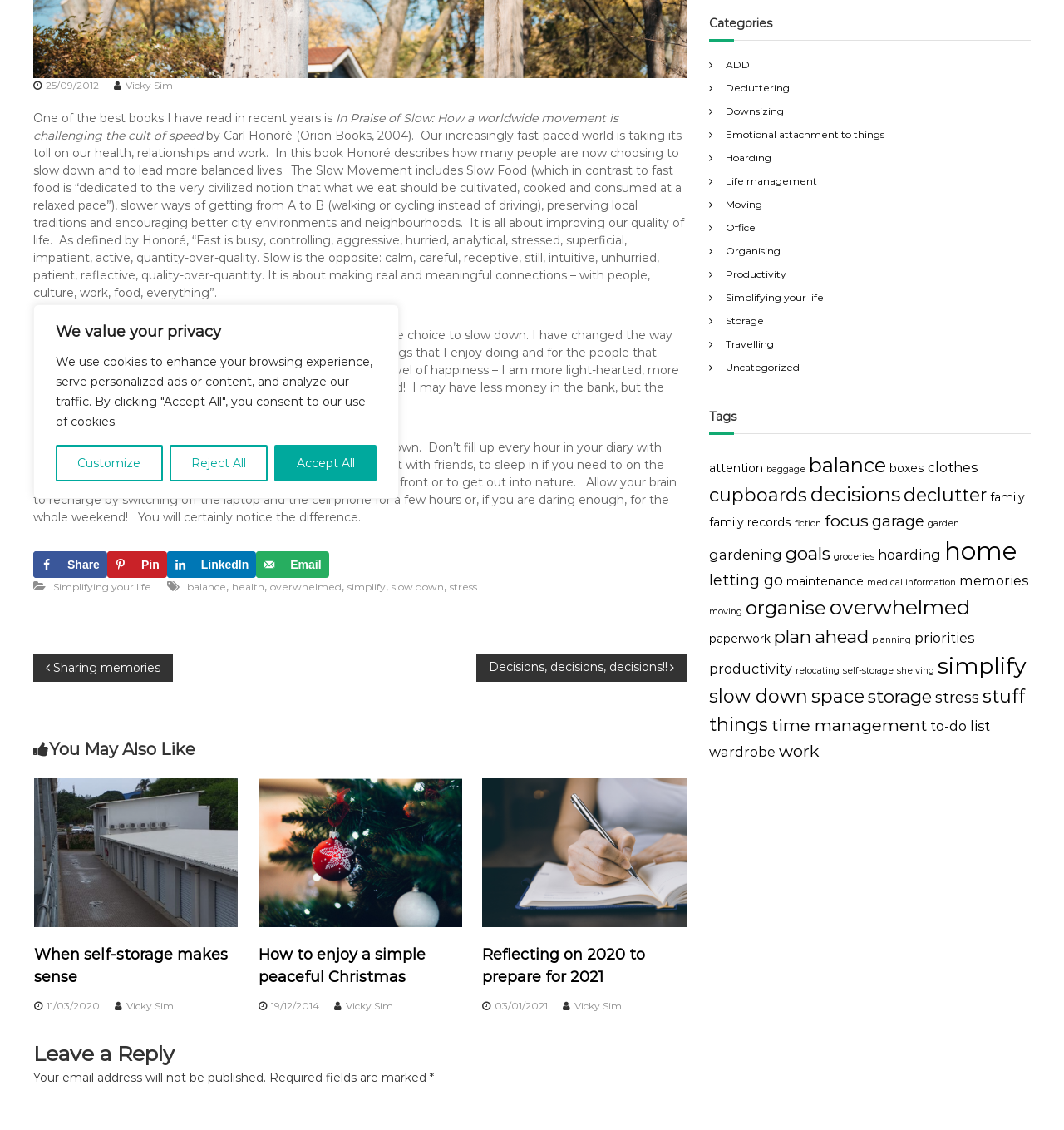Please provide the bounding box coordinates for the UI element as described: "health". The coordinates must be four floats between 0 and 1, represented as [left, top, right, bottom].

[0.218, 0.513, 0.248, 0.524]